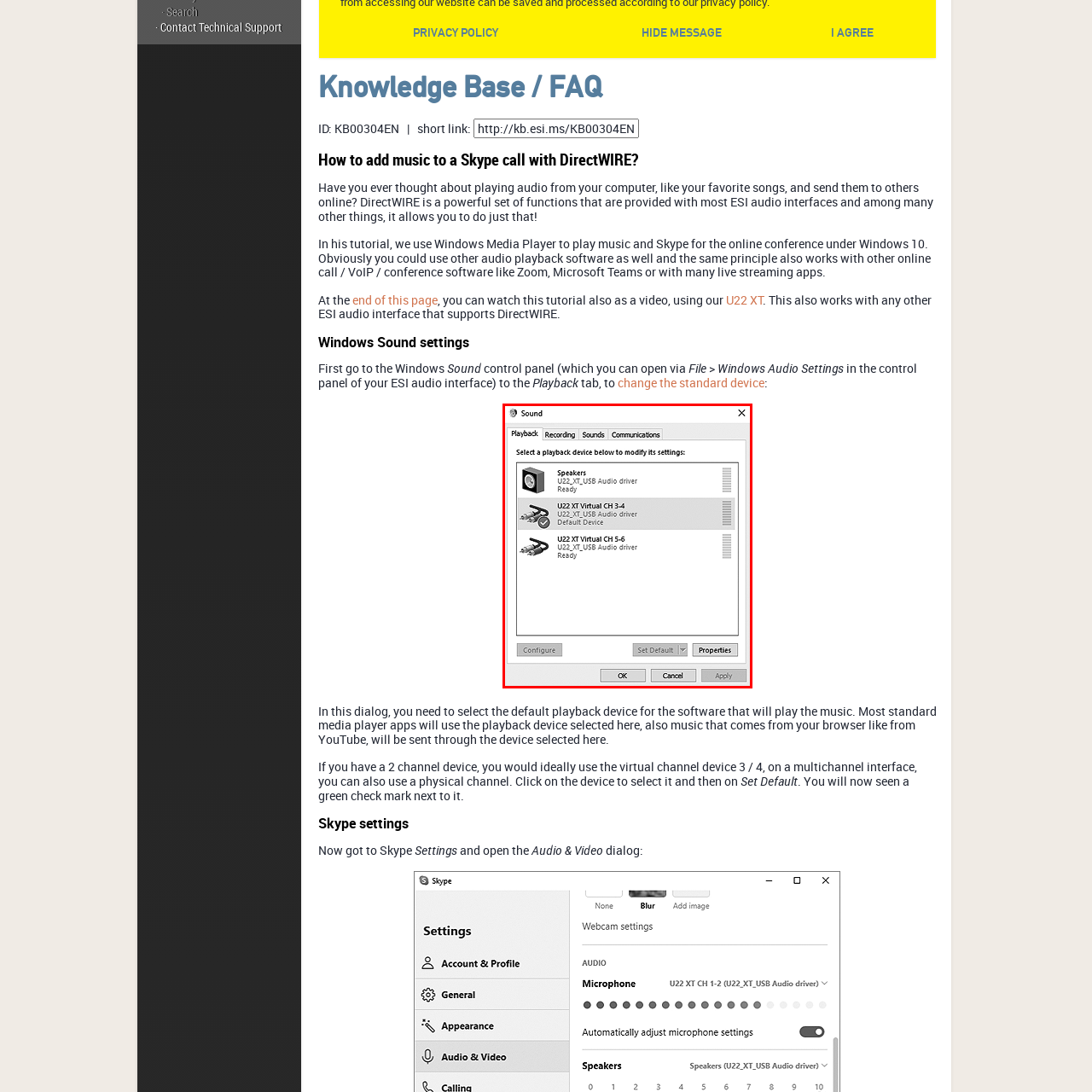Generate a detailed explanation of the image that is highlighted by the red box.

The image displays a Windows Sound settings dialog titled "Playback," presenting a list of available playback devices. Users can see "Speakers" listed as one option, along with two virtual channels from the U22 XT USB audio driver: "U22 XT Virtual CH 3-4," which is designated as the Default Device, and "U22 XT Virtual CH 5-6." Each device is labeled with its readiness status and an option to modify settings for the selected playback device. Buttons for "Set Default," "Properties," "OK," "Cancel," and "Apply" are visible, allowing users to make adjustments to their audio configurations effectively. This interface is crucial for users looking to configure audio playback specifically for applications like Skype, music players, or other VoIP software.